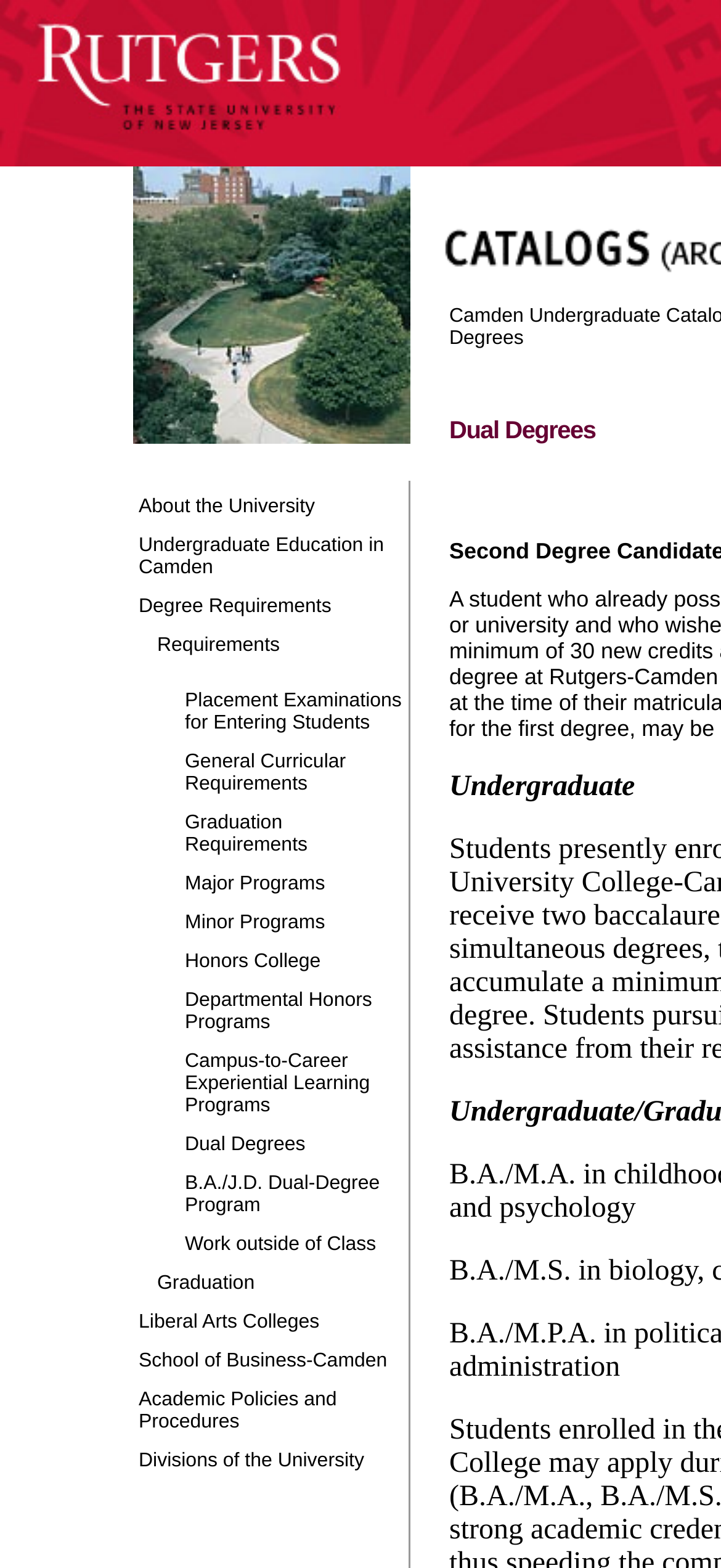Identify the bounding box coordinates for the UI element described as: "Placement Examinations for Entering Students".

[0.192, 0.434, 0.559, 0.468]